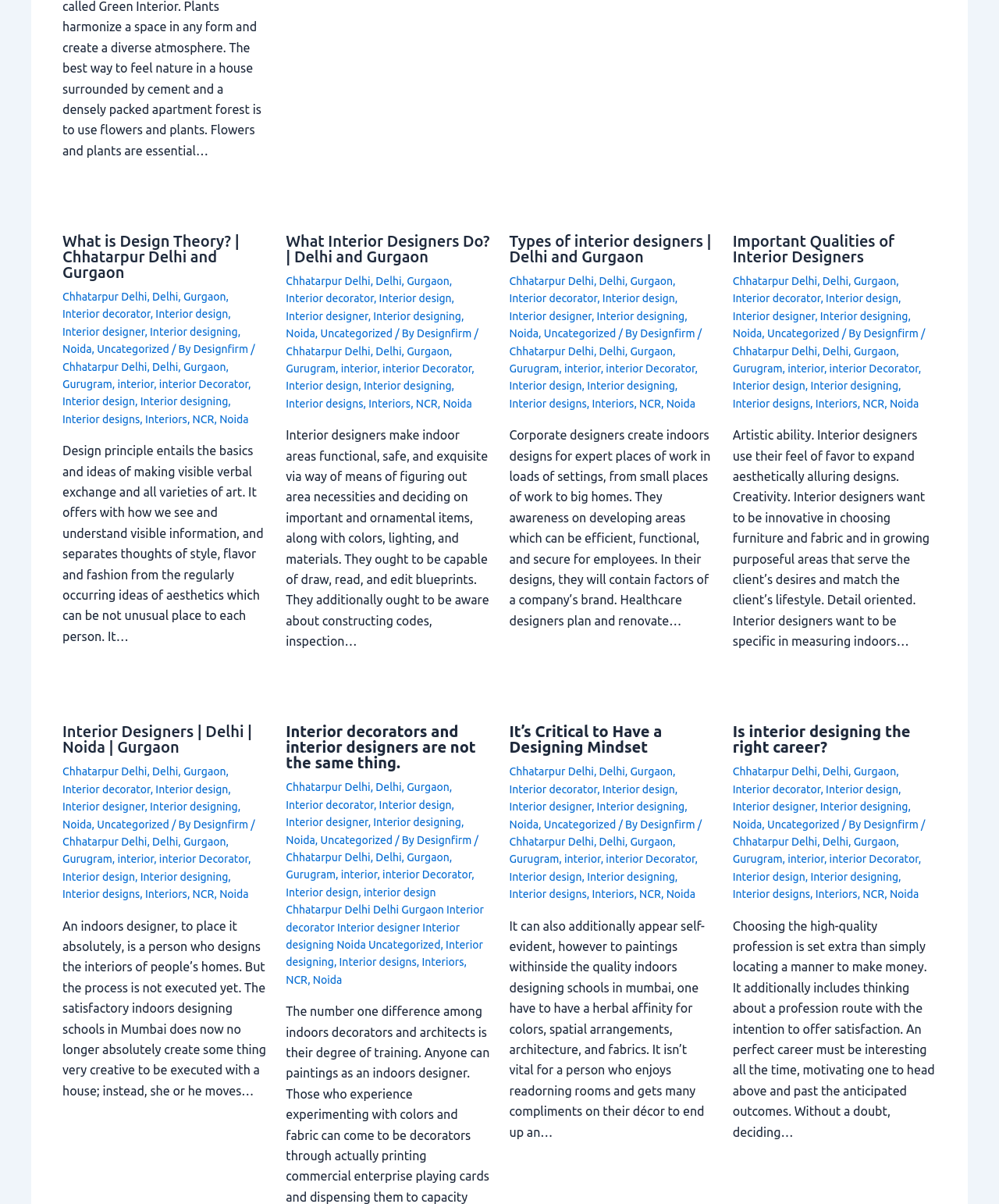Can you find the bounding box coordinates for the UI element given this description: "Gurgaon"? Provide the coordinates as four float numbers between 0 and 1: [left, top, right, bottom].

[0.184, 0.299, 0.226, 0.31]